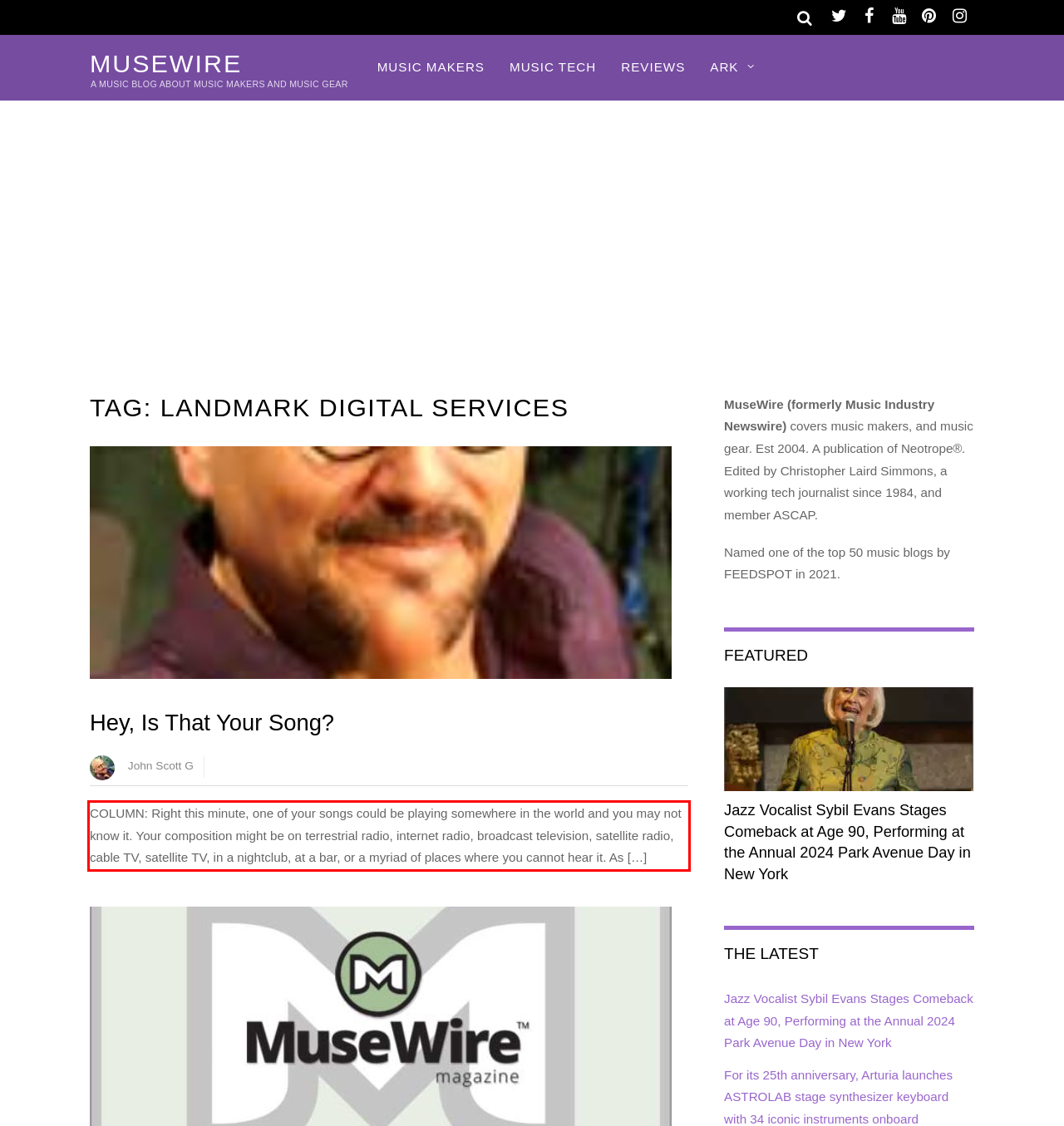Identify the red bounding box in the webpage screenshot and perform OCR to generate the text content enclosed.

COLUMN: Right this minute, one of your songs could be playing somewhere in the world and you may not know it. Your composition might be on terrestrial radio, internet radio, broadcast television, satellite radio, cable TV, satellite TV, in a nightclub, at a bar, or a myriad of places where you cannot hear it. As […]